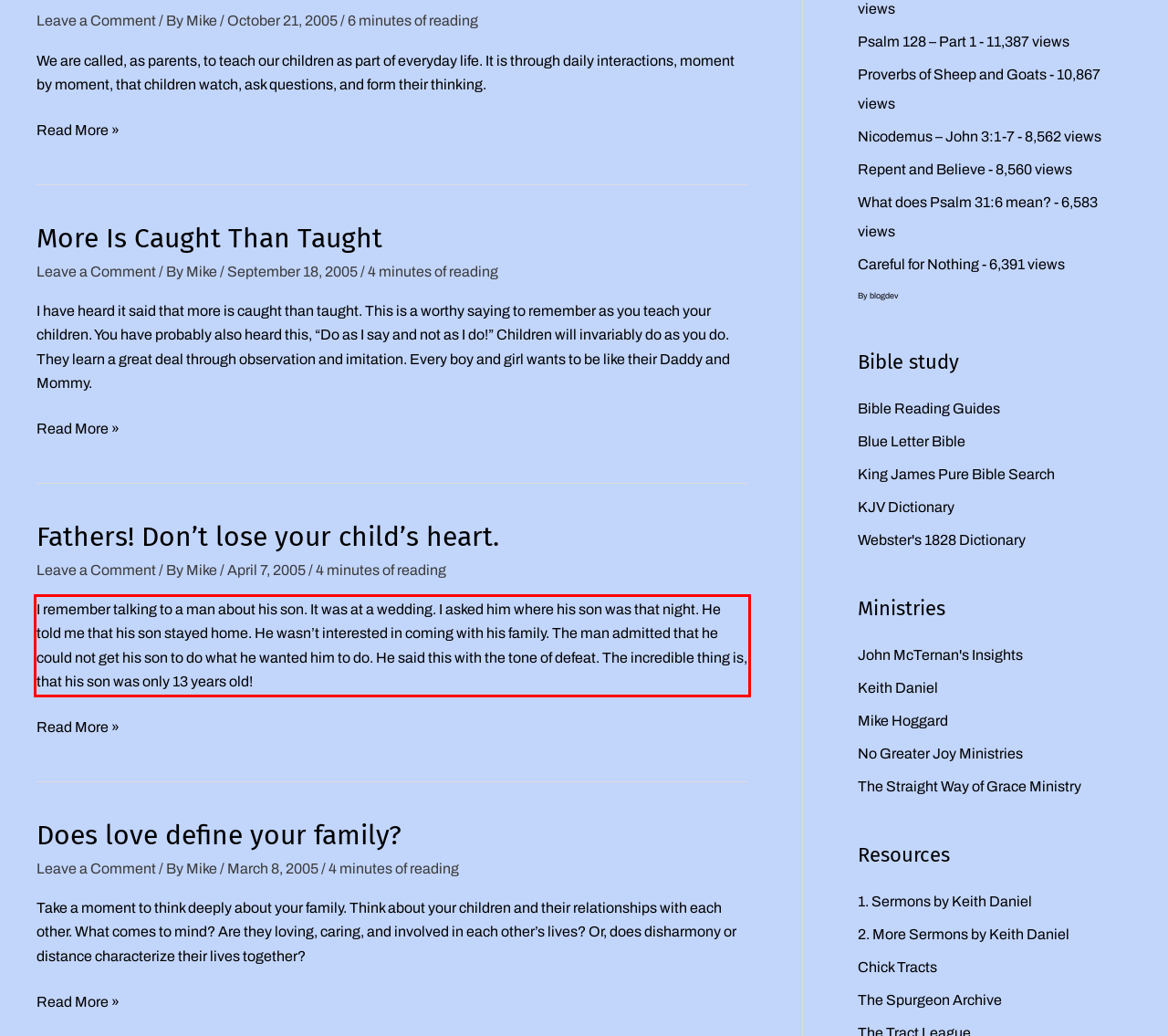Observe the screenshot of the webpage, locate the red bounding box, and extract the text content within it.

I remember talking to a man about his son. It was at a wedding. I asked him where his son was that night. He told me that his son stayed home. He wasn’t interested in coming with his family. The man admitted that he could not get his son to do what he wanted him to do. He said this with the tone of defeat. The incredible thing is, that his son was only 13 years old!